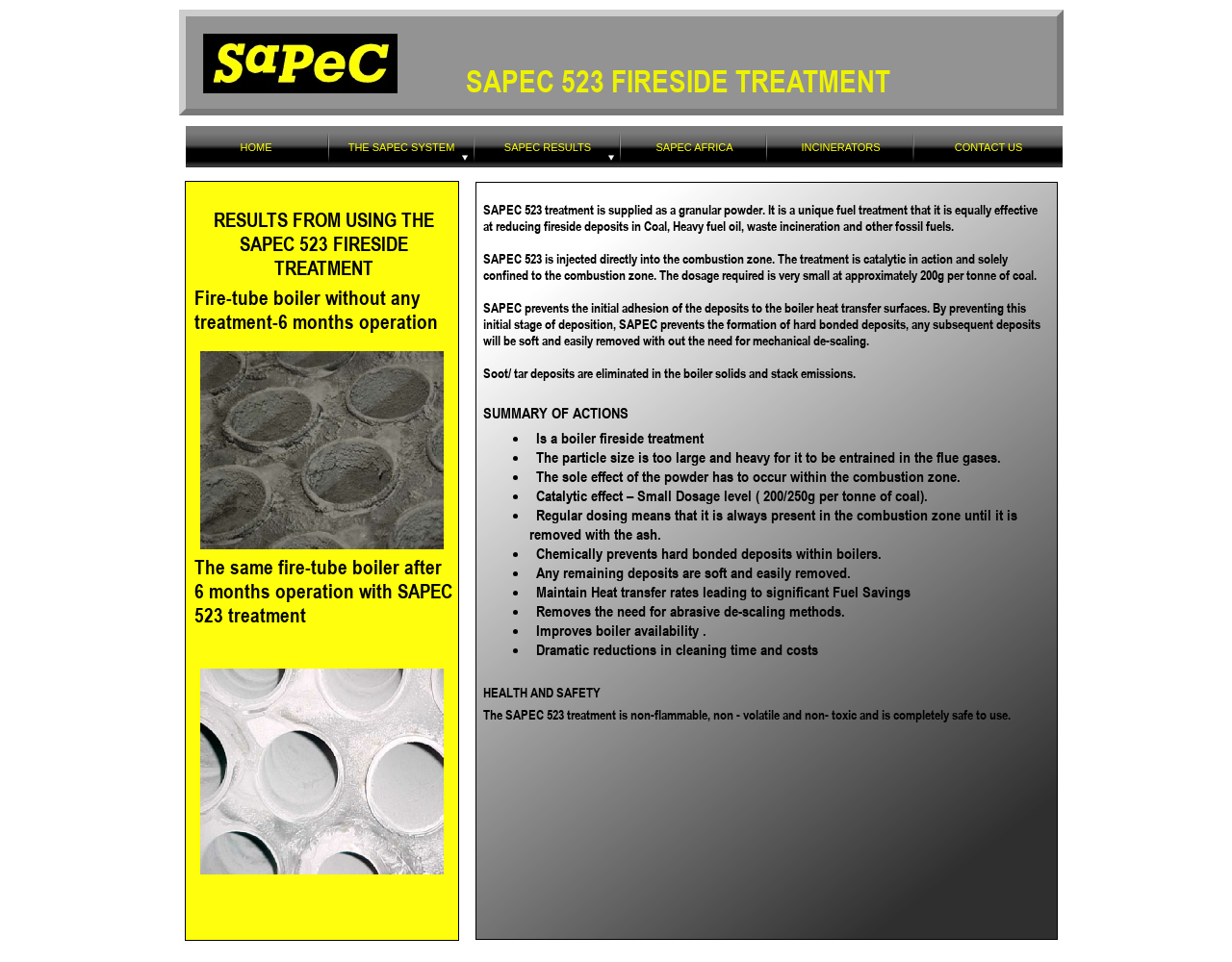Using the information in the image, give a detailed answer to the following question: Is SAPEC 523 safe to use?

According to the webpage, the SAPEC 523 treatment is non-flammable, non-volatile, and non-toxic, and is completely safe to use, which ensures health and safety.